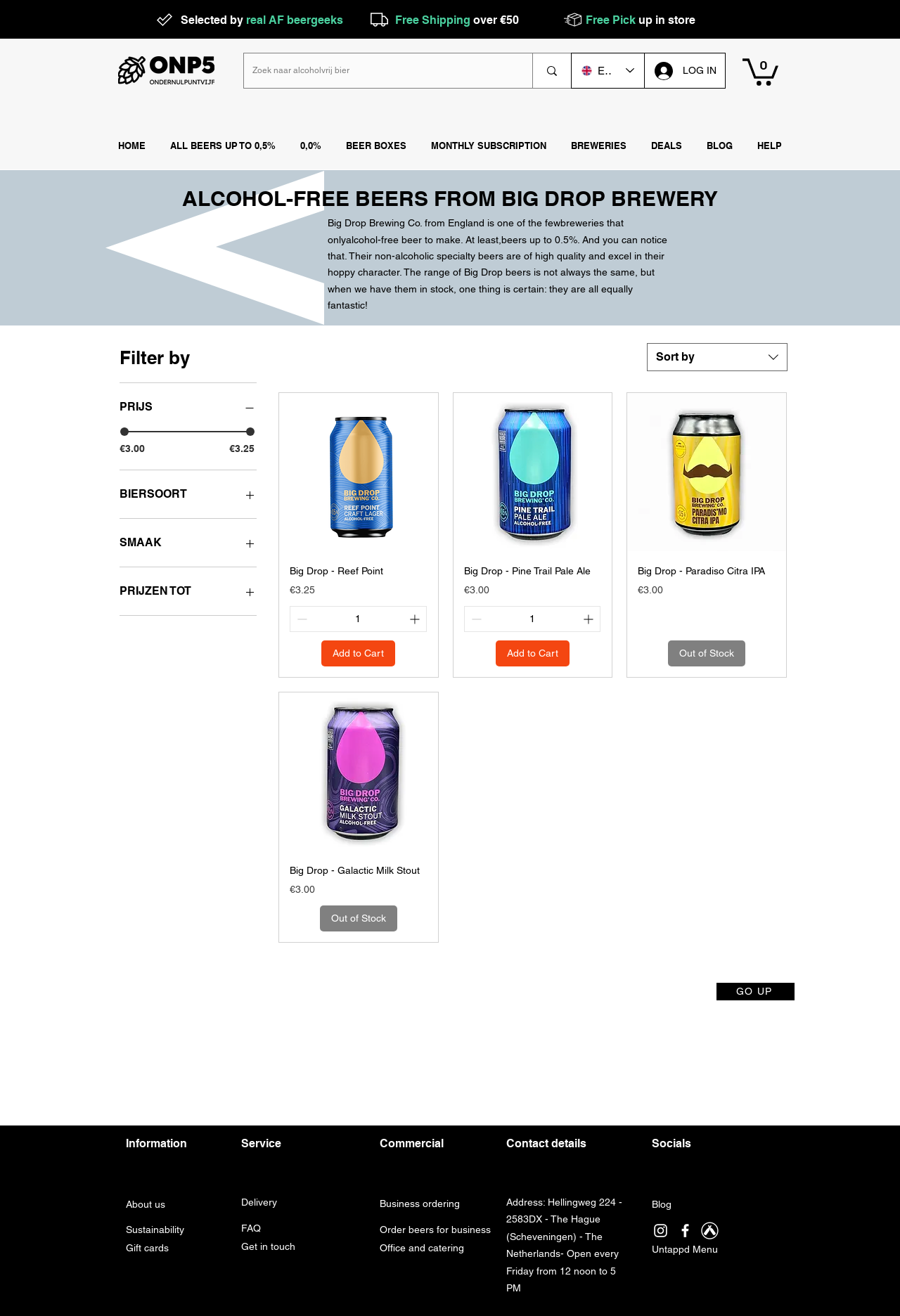Please predict the bounding box coordinates of the element's region where a click is necessary to complete the following instruction: "Add Big Drop - Reef Point to cart". The coordinates should be represented by four float numbers between 0 and 1, i.e., [left, top, right, bottom].

[0.357, 0.486, 0.439, 0.506]